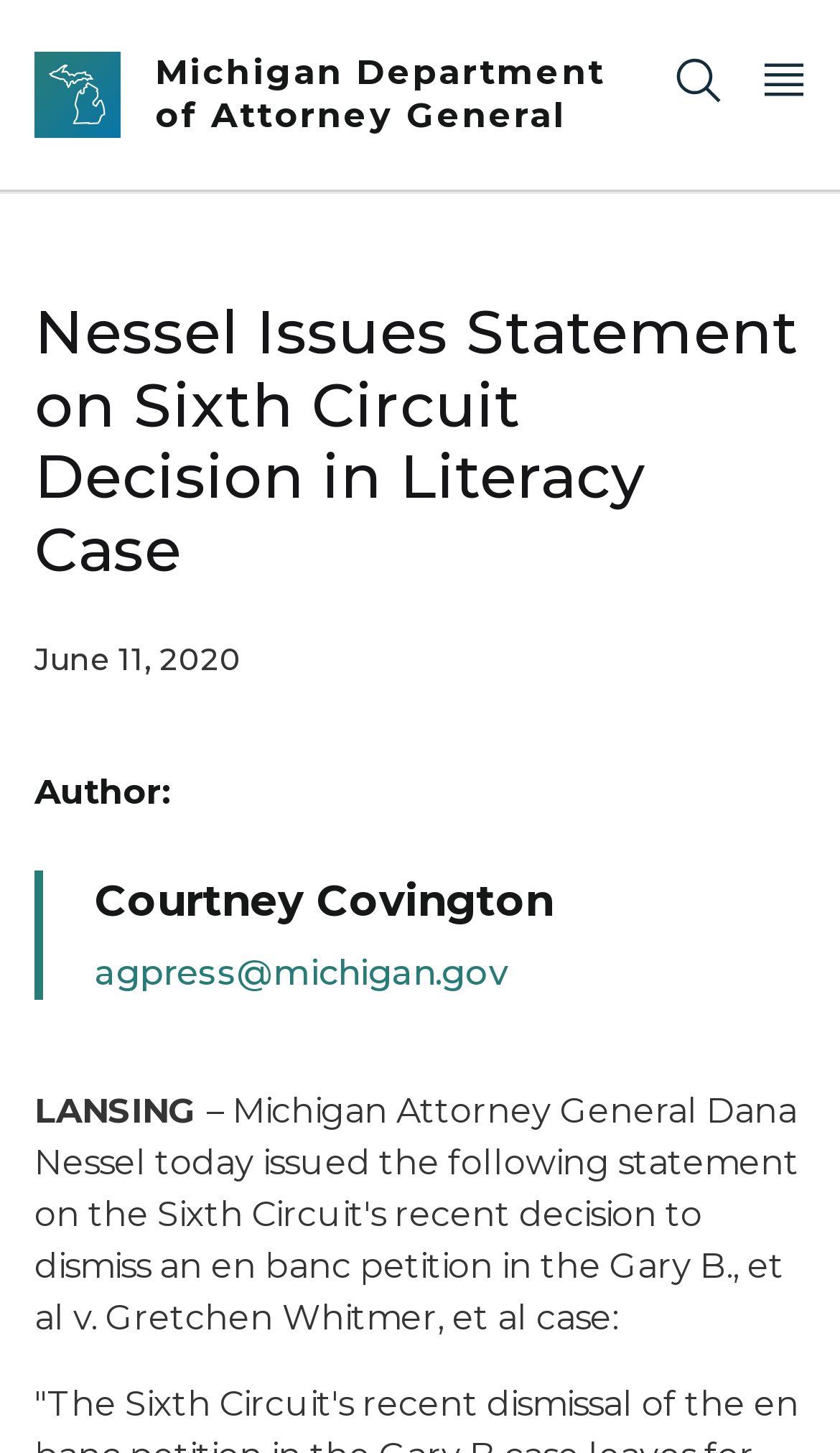Give a one-word or one-phrase response to the question: 
How can I contact the author?

agpress@michigan.gov